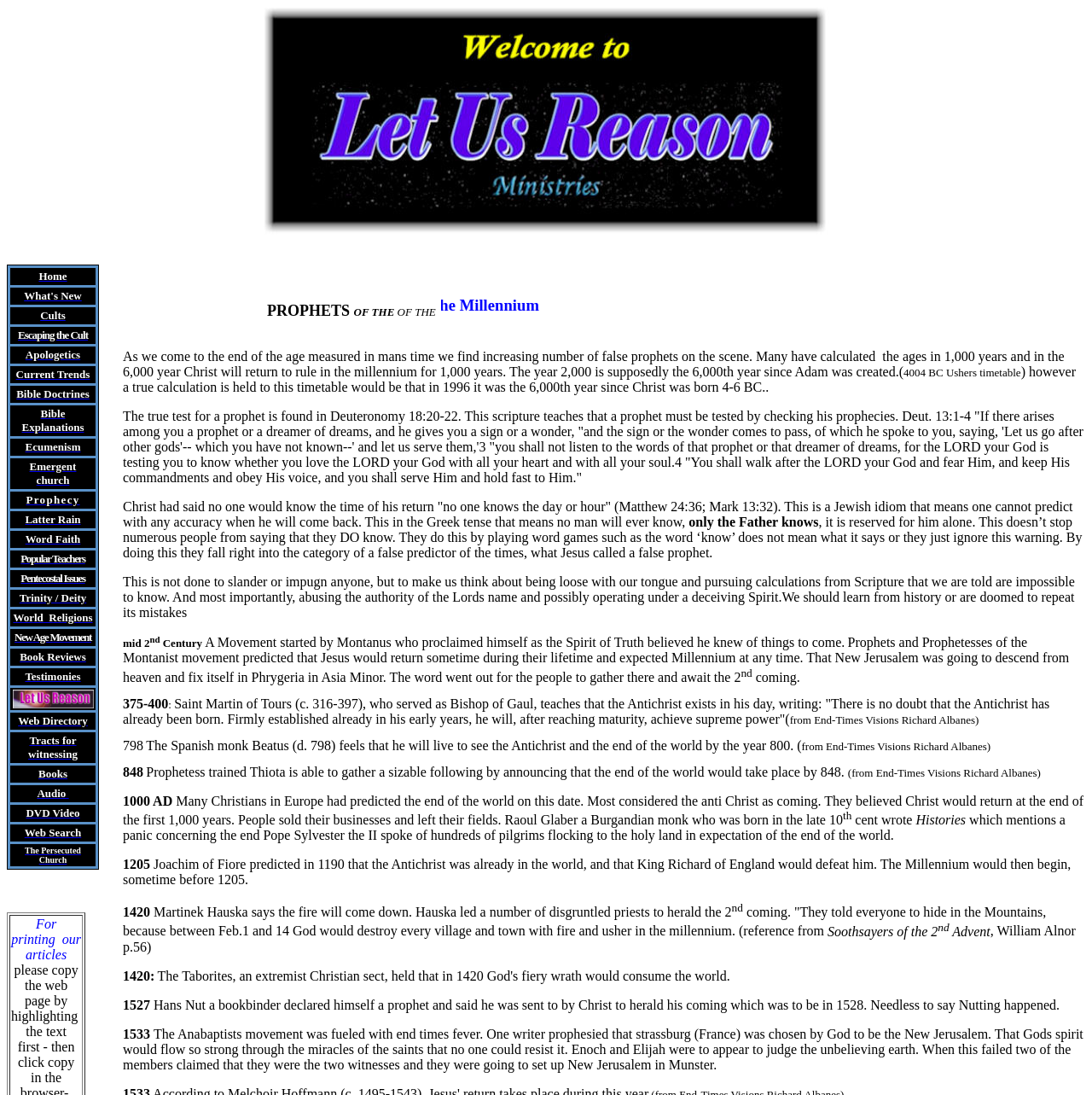Identify the bounding box coordinates of the clickable section necessary to follow the following instruction: "Click on the Home link". The coordinates should be presented as four float numbers from 0 to 1, i.e., [left, top, right, bottom].

[0.035, 0.245, 0.061, 0.258]